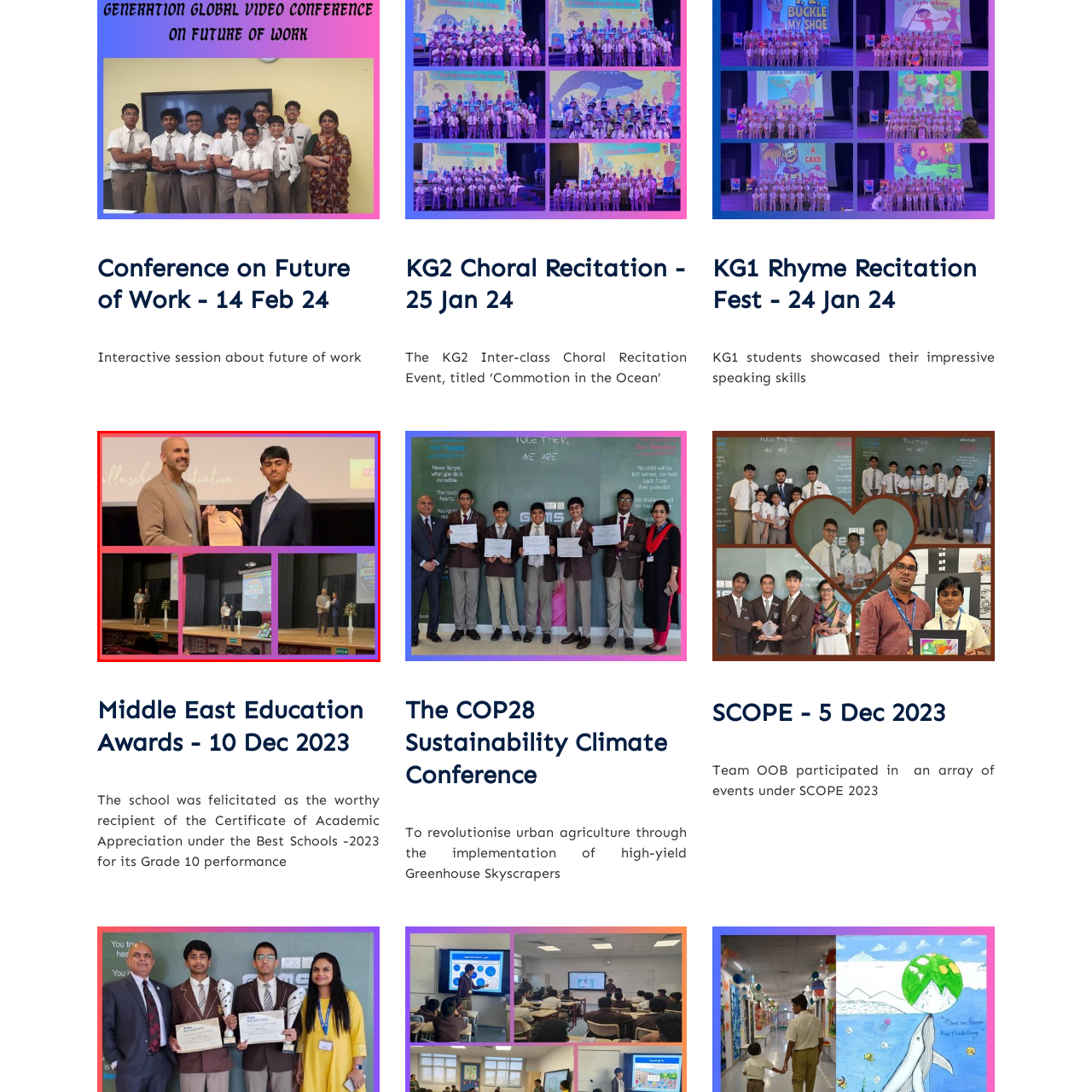Study the image surrounded by the red bounding box and respond as thoroughly as possible to the following question, using the image for reference: What is the purpose of the event?

The caption explains that the event aimed to honor outstanding academic performance, such as the school being recognized for its Grade 10 success, symbolizing excellence in education within the region.